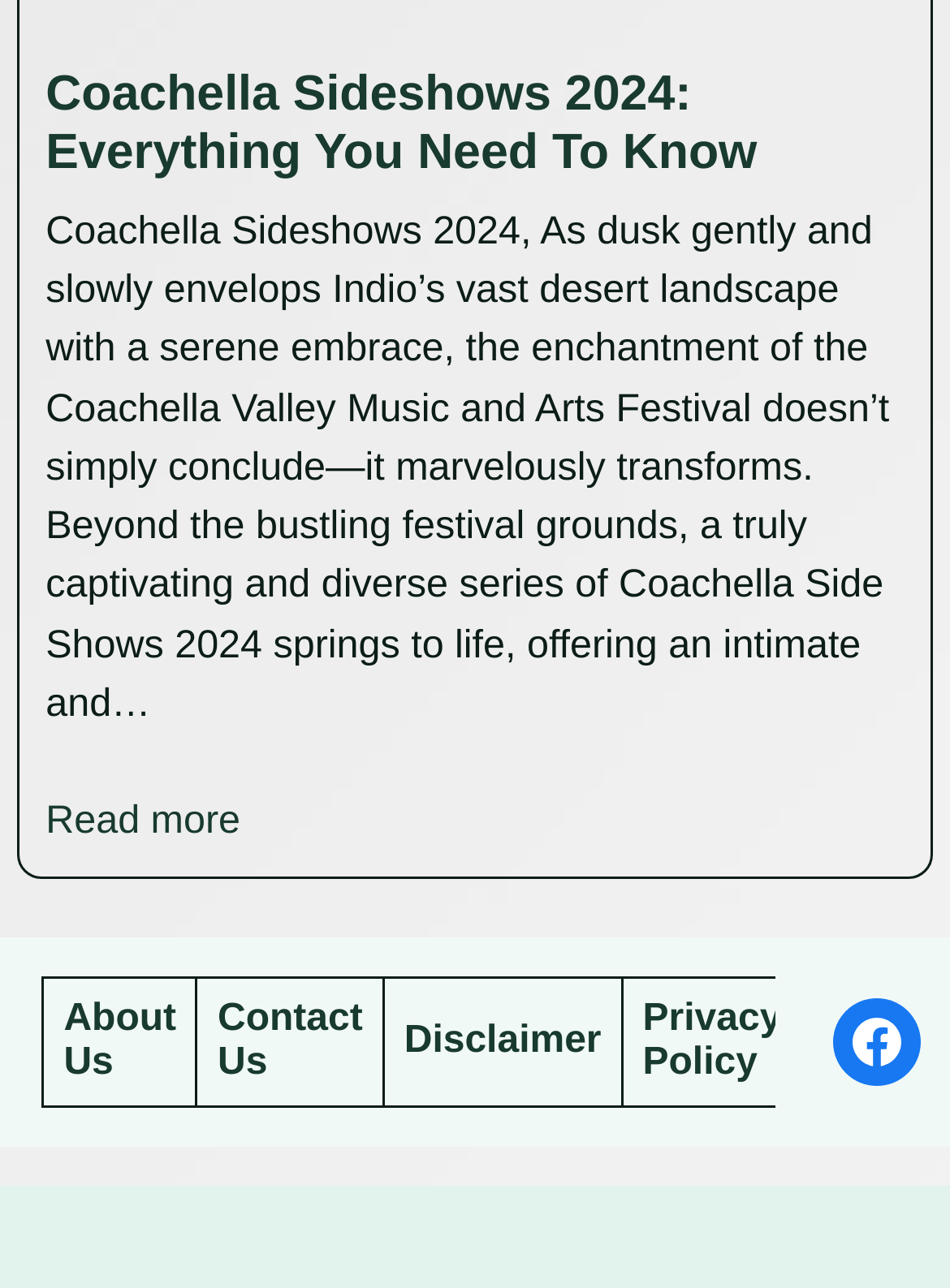Pinpoint the bounding box coordinates of the clickable area needed to execute the instruction: "Check the Disclaimer". The coordinates should be specified as four float numbers between 0 and 1, i.e., [left, top, right, bottom].

[0.425, 0.792, 0.633, 0.824]